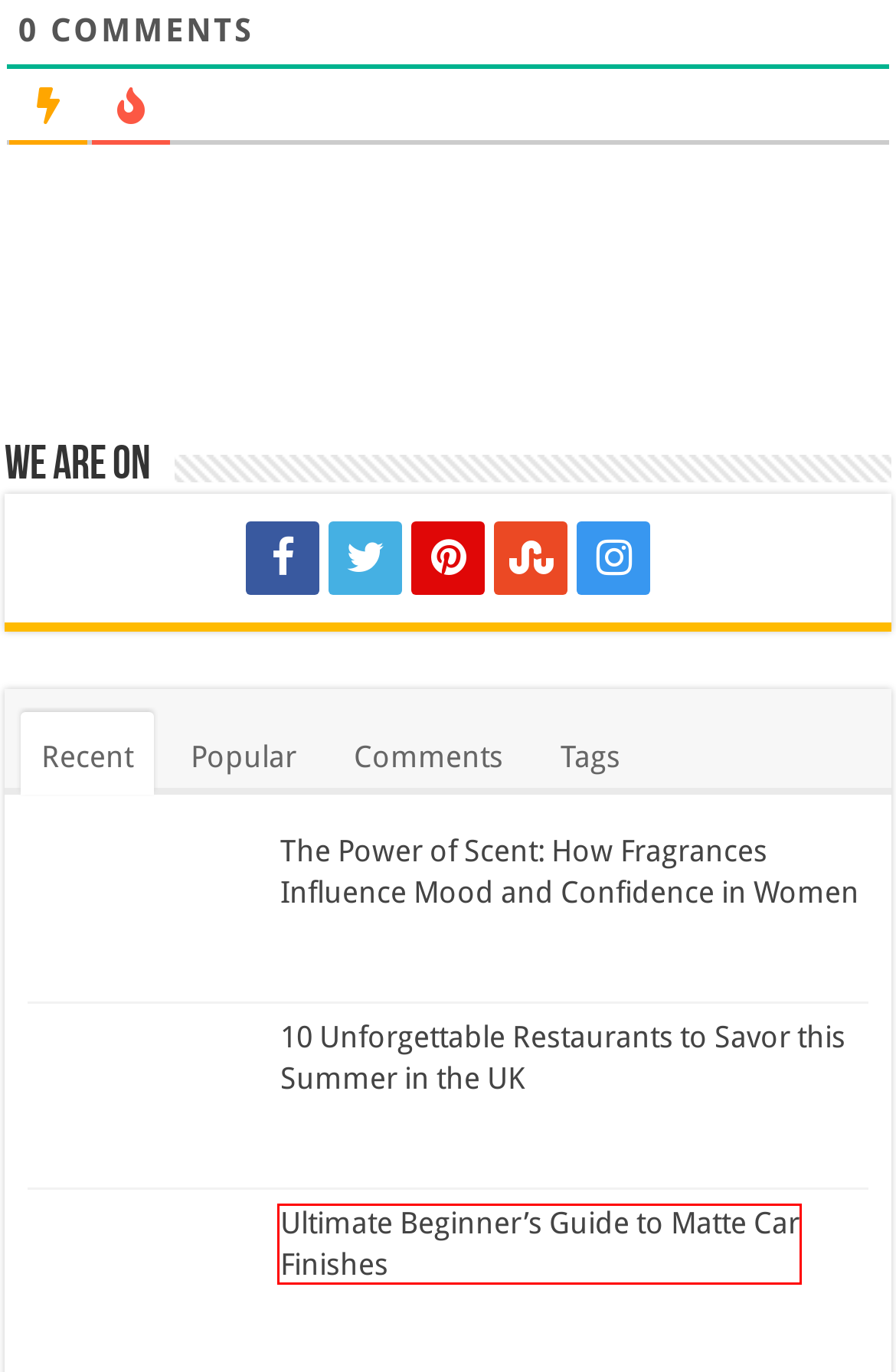Take a look at the provided webpage screenshot featuring a red bounding box around an element. Select the most appropriate webpage description for the page that loads after clicking on the element inside the red bounding box. Here are the candidates:
A. Guide to choosing the right nose stud - World inside pictures
B. Ultimate Beginner’s Guide to Matte Car Finishes - World inside pictures
C. How To Bring The Rustic Style Into The Bathroom With Ease - World inside pictures
D. 3 Must-Have Technologies for Water Treatment - World inside pictures
E. Log In ‹ World inside pictures — WordPress
F. 4 Reasons to Consider Purchasing a Motorcycle - World inside pictures
G. Outdoor Bathrooms That Emanate Relaxation
H. 10 Unforgettable Restaurants to Savor this Summer in the UK - World inside pictures

B